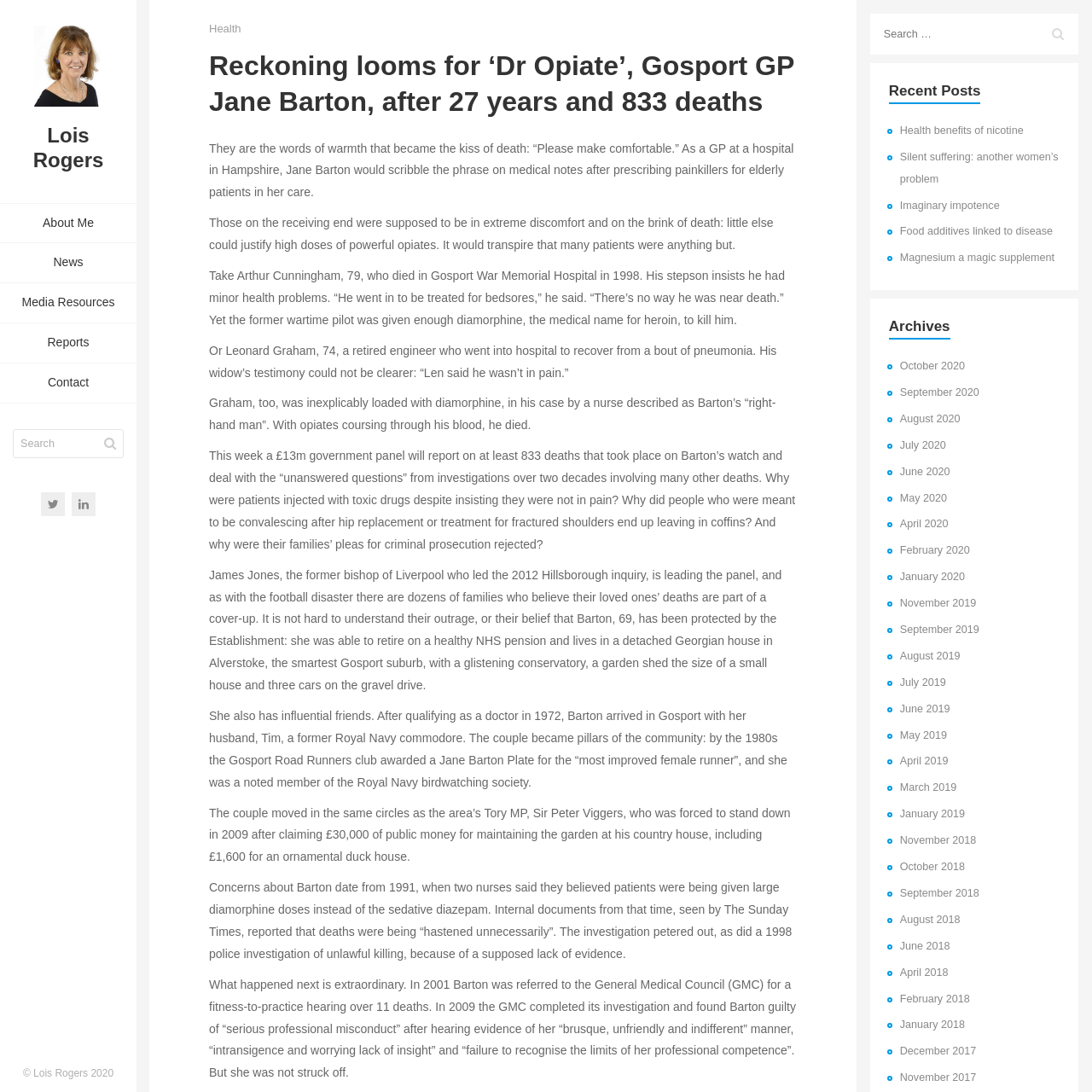Please identify the bounding box coordinates of the element's region that should be clicked to execute the following instruction: "Search for something". The bounding box coordinates must be four float numbers between 0 and 1, i.e., [left, top, right, bottom].

[0.012, 0.393, 0.113, 0.42]